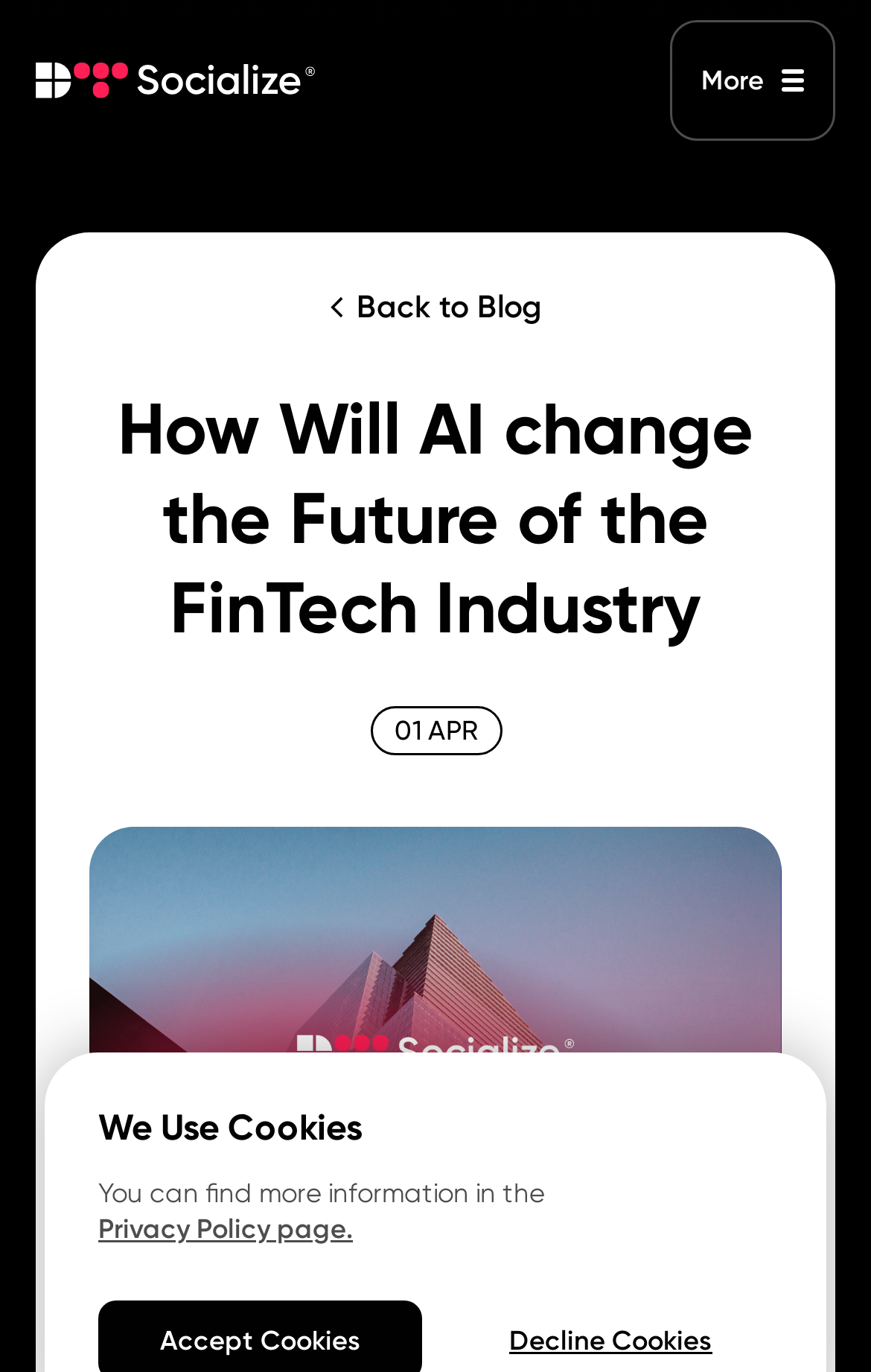Identify the bounding box coordinates for the UI element described as follows: "Home". Ensure the coordinates are four float numbers between 0 and 1, formatted as [left, top, right, bottom].

[0.0, 0.119, 1.0, 0.23]